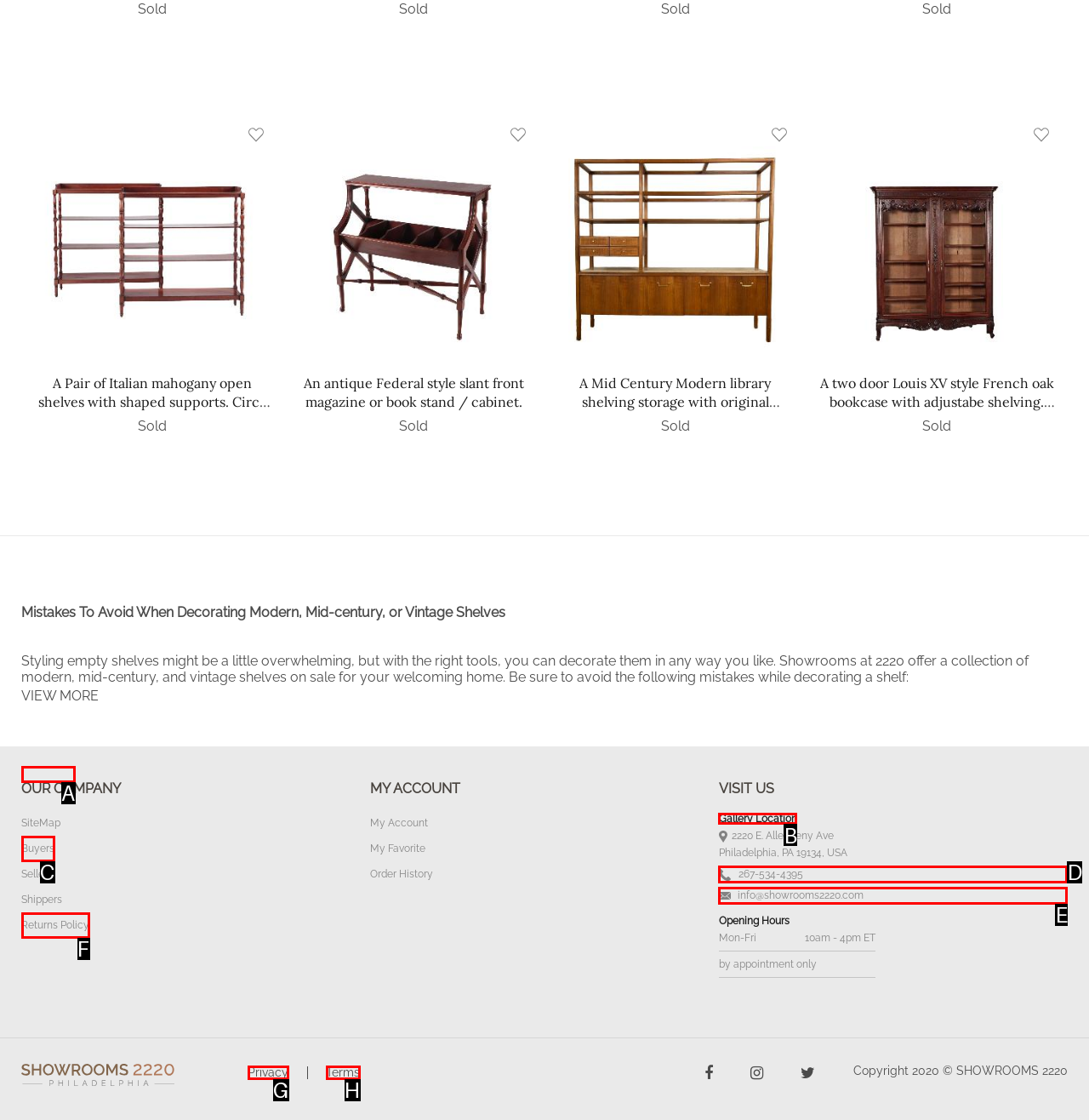Find the correct option to complete this instruction: Visit the showroom. Reply with the corresponding letter.

B